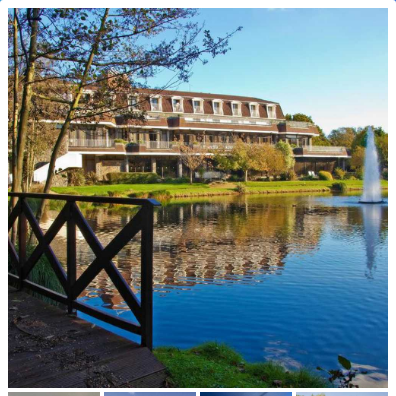Please examine the image and answer the question with a detailed explanation:
What type of architecture does the hotel feature?

According to the caption, the hotel's modern architecture complements its natural setting, indicating that the hotel features a modern design.